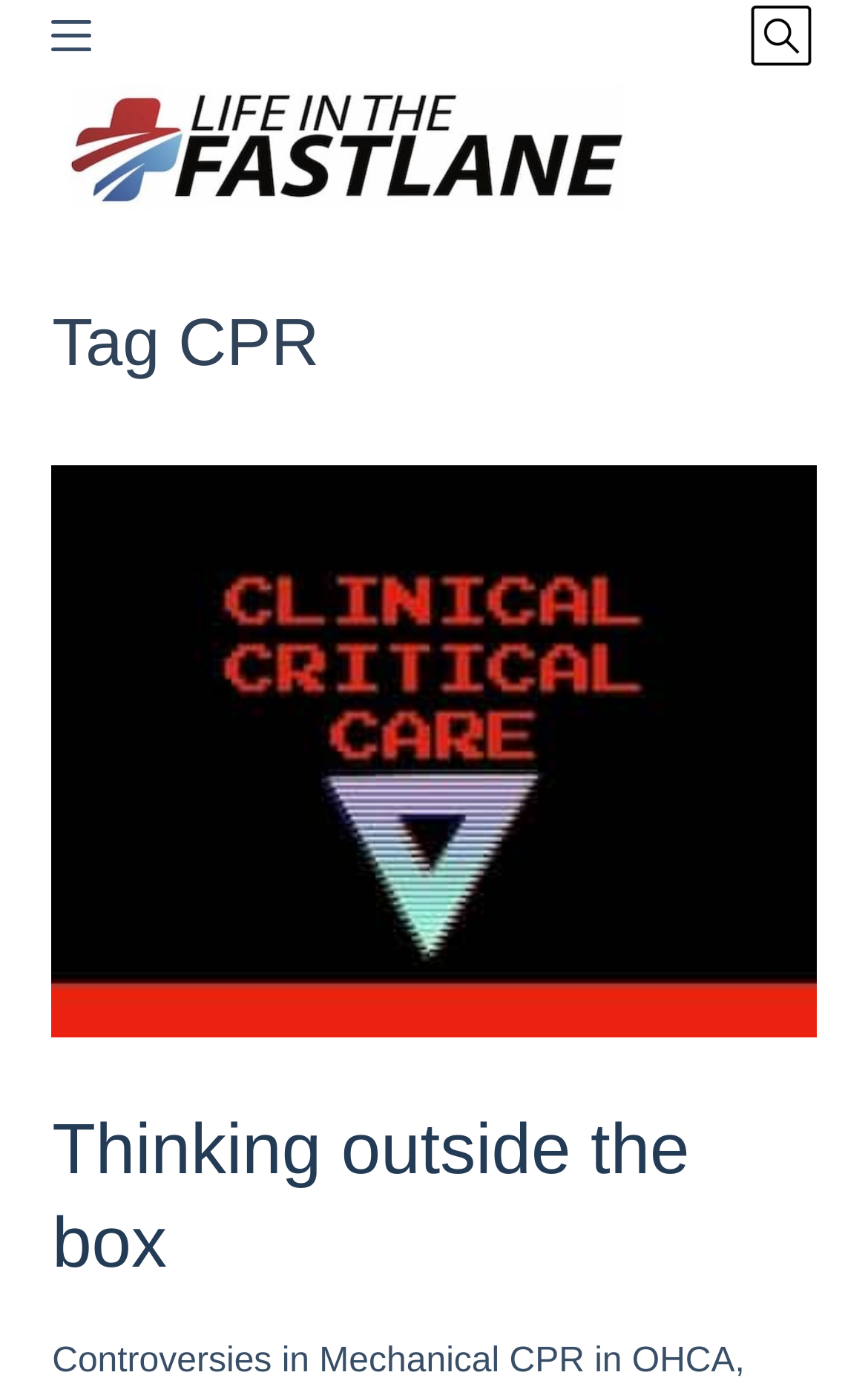Give an extensive and precise description of the webpage.

The webpage is titled "CPR Archives • LITFL" and has a prominent link at the top left corner to "Skip to content". Next to it, there is a button labeled "Menu". On the top right corner, there is another link with no text. 

Below these elements, there is a large image with a link wrapped around it, taking up most of the width of the page. The image is described as "LITFL-Life-in-the-FastLane-760-180". 

Underneath the image, there is a header section that spans the width of the page. It contains a heading that reads "Tag CPR". Below the heading, there is a link with an image, titled "Thinking outside the box", which takes up most of the width of the page. The image is described as "SMACC 2019 red clinical critical care 340". 

Further down, there is another heading that reads "Thinking outside the box", followed by a link with the same text. This link is positioned at the bottom of the page, near the right edge.